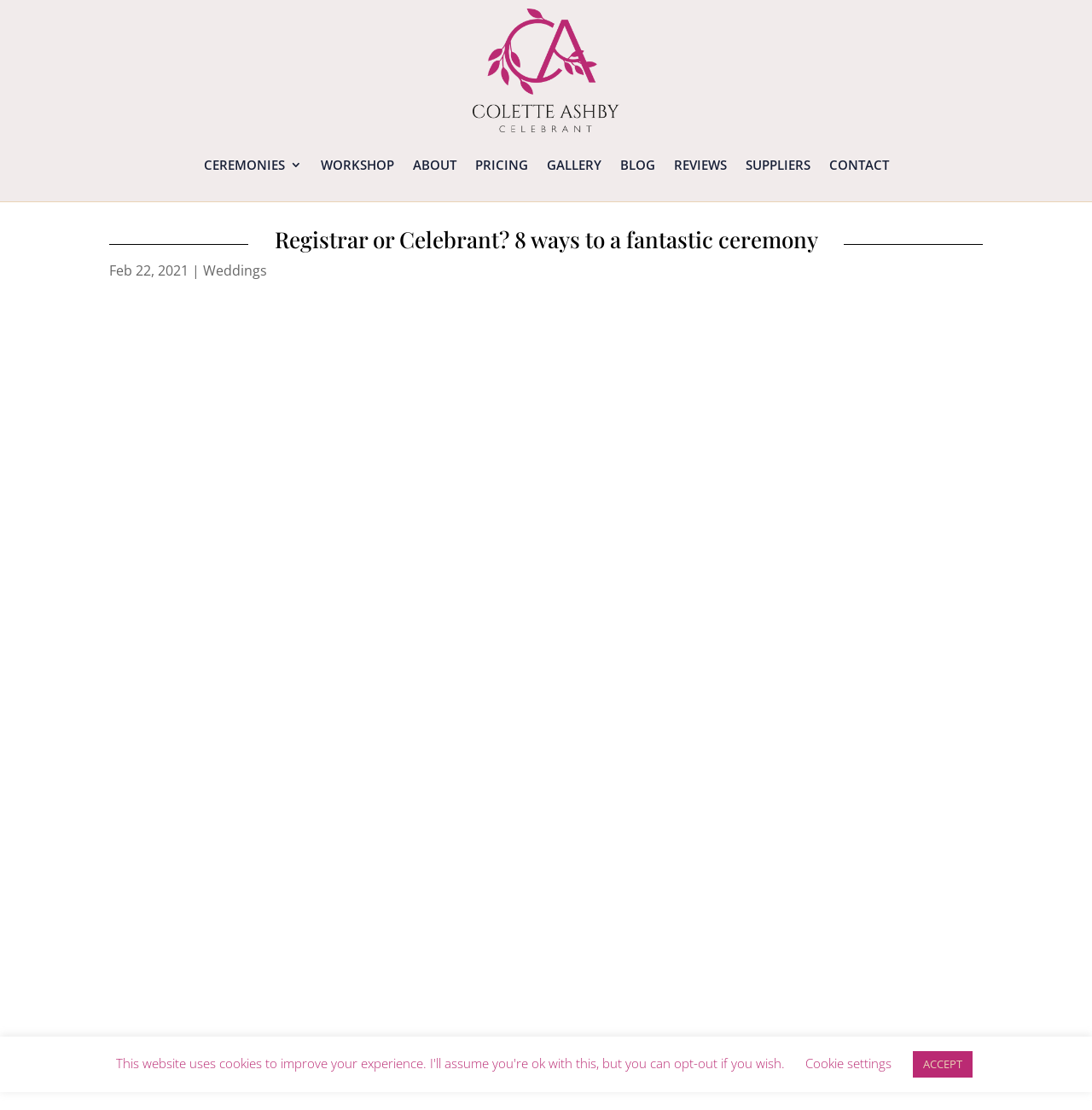Refer to the image and answer the question with as much detail as possible: What is the category of the webpage?

I found the answer by looking at the link below the main heading, which says 'Weddings'.